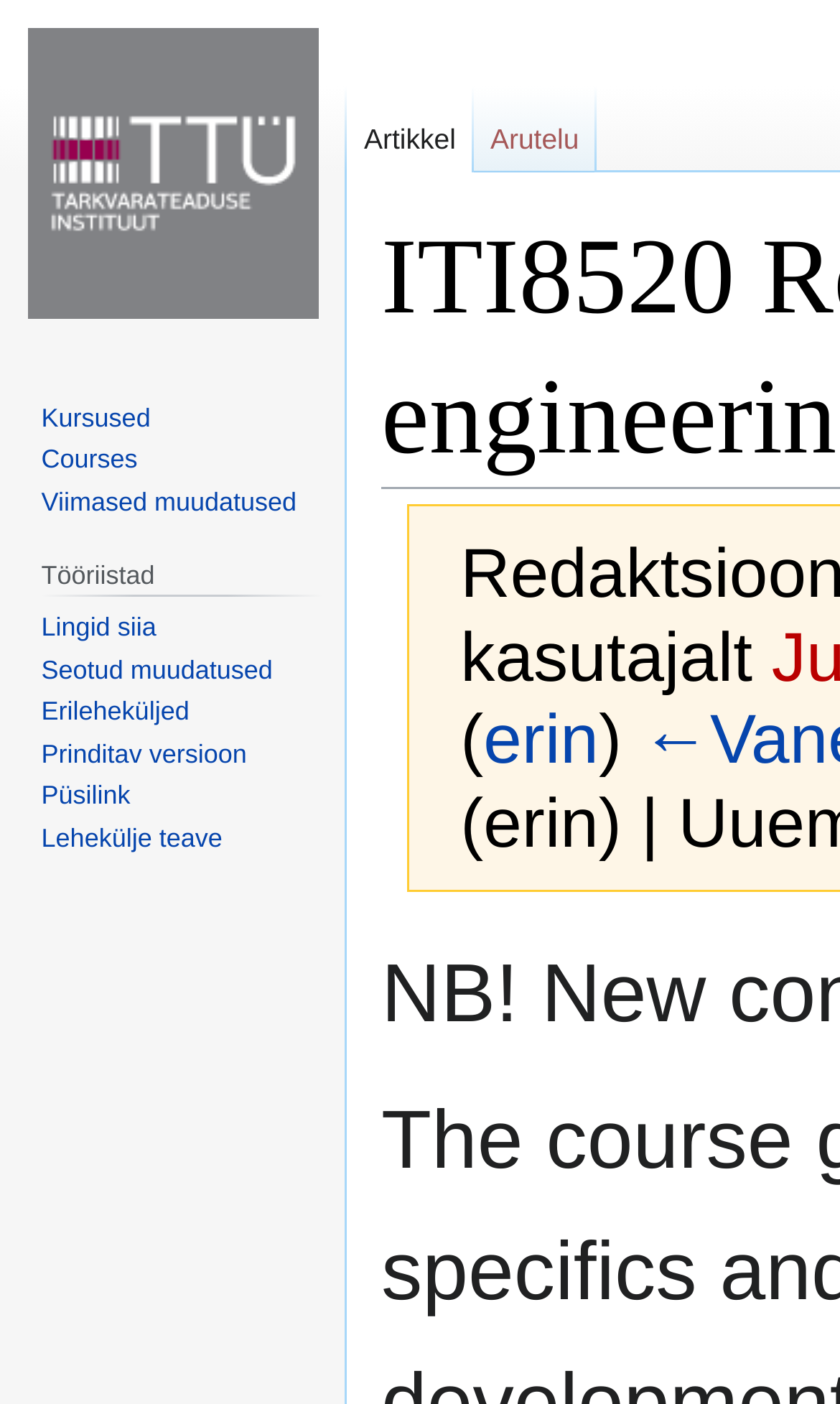Locate the bounding box coordinates of the area where you should click to accomplish the instruction: "open Artikkel".

[0.413, 0.061, 0.563, 0.123]